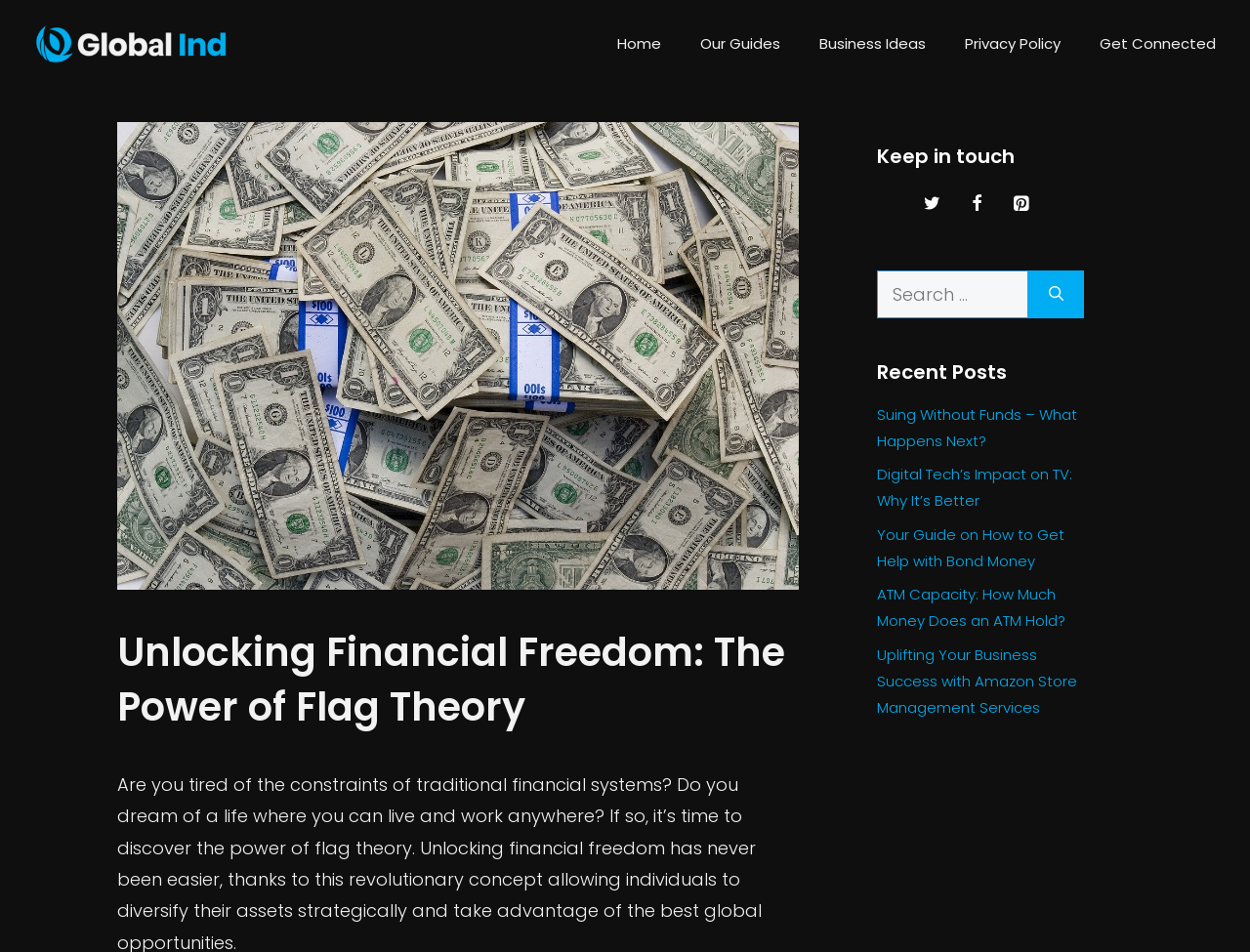Pinpoint the bounding box coordinates of the clickable element to carry out the following instruction: "Read the recent post 'Suing Without Funds – What Happens Next?'."

[0.702, 0.424, 0.862, 0.473]